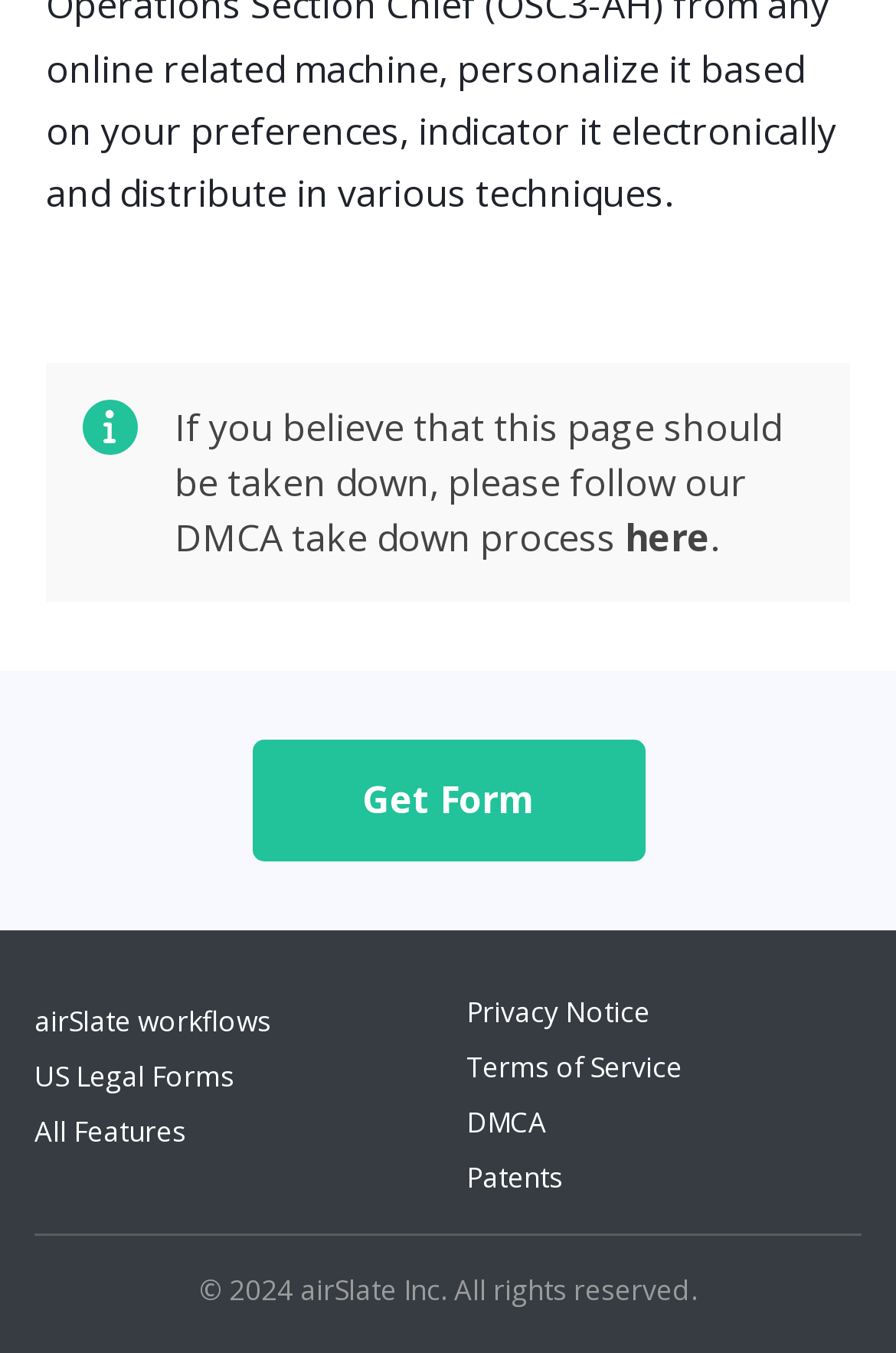Please answer the following query using a single word or phrase: 
What is the process to follow if a page should be taken down?

DMCA take down process